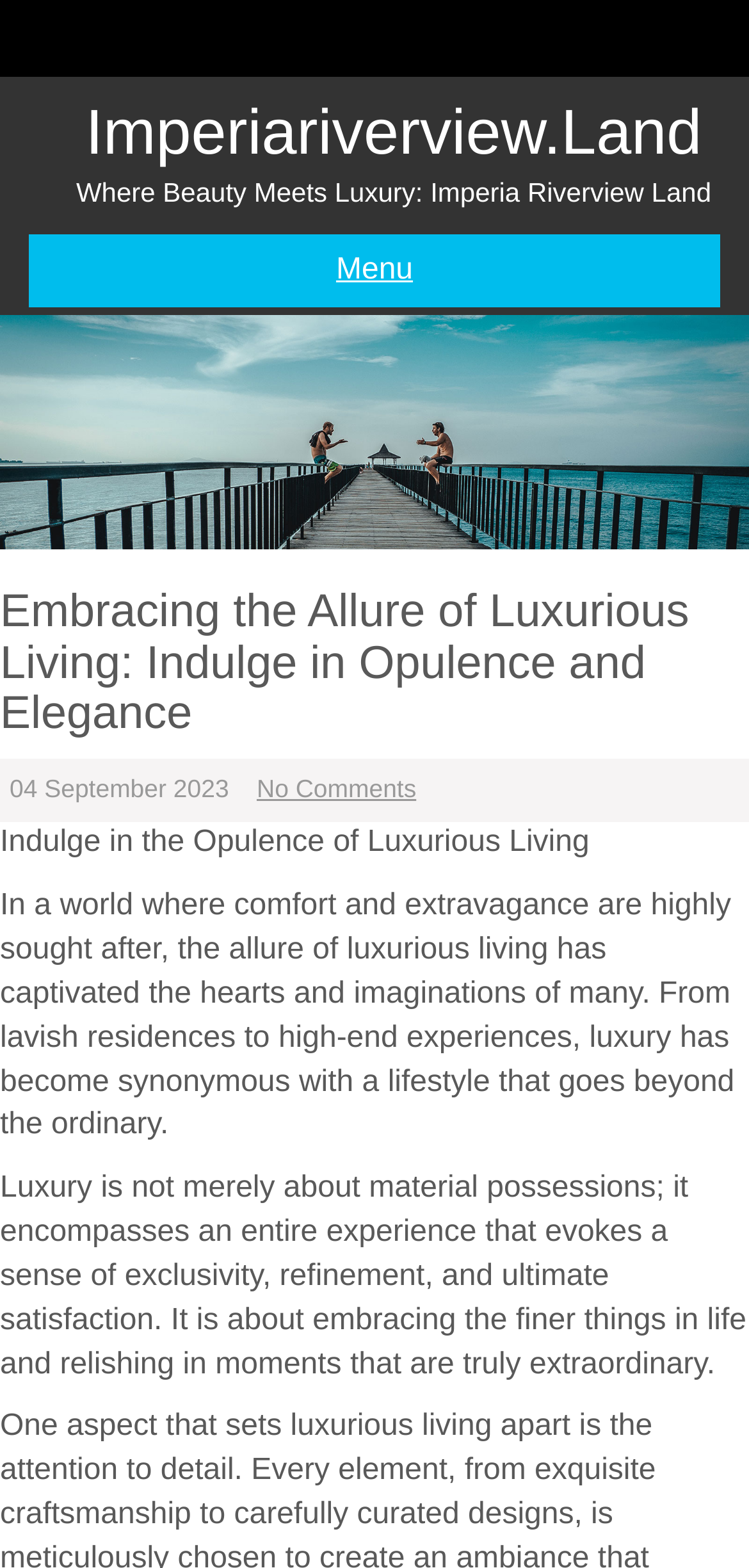Give an in-depth explanation of the webpage layout and content.

The webpage is about luxurious living, with a focus on the Imperia Riverview Land project. At the top, there is a heading "Imperiariverview.Land" followed by a link with the same text. Below this, there is a static text "Where Beauty Meets Luxury: Imperia Riverview Land". 

On the top-right corner, there is a link labeled "Menu". A large image of the Imperia Riverview Land project takes up most of the top section of the page. 

Below the image, there is a header section with a heading "Embracing the Allure of Luxurious Living: Indulge in Opulence and Elegance". The date "04 September 2023" is displayed to the left, and a link "No Comments" is to the right. 

The main content of the page is divided into three paragraphs. The first paragraph is titled "Indulge in the Opulence of Luxurious Living". The second paragraph describes how luxury living has become a sought-after lifestyle, going beyond material possessions to encompass exclusive experiences. The third paragraph elaborates on the concept of luxury, emphasizing its connection to refinement, satisfaction, and extraordinary moments.